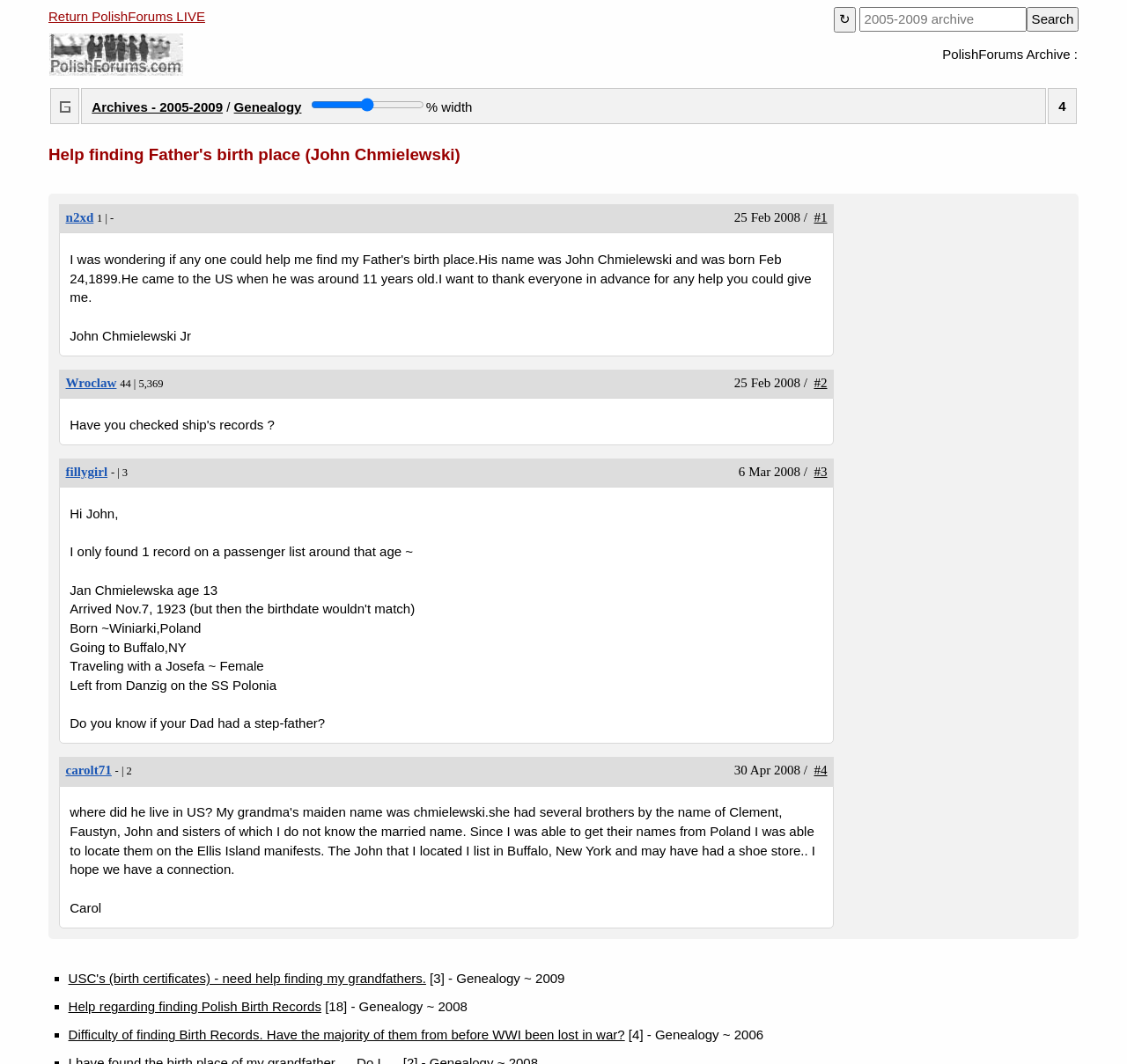Indicate the bounding box coordinates of the element that must be clicked to execute the instruction: "Search for archives". The coordinates should be given as four float numbers between 0 and 1, i.e., [left, top, right, bottom].

[0.762, 0.006, 0.911, 0.03]